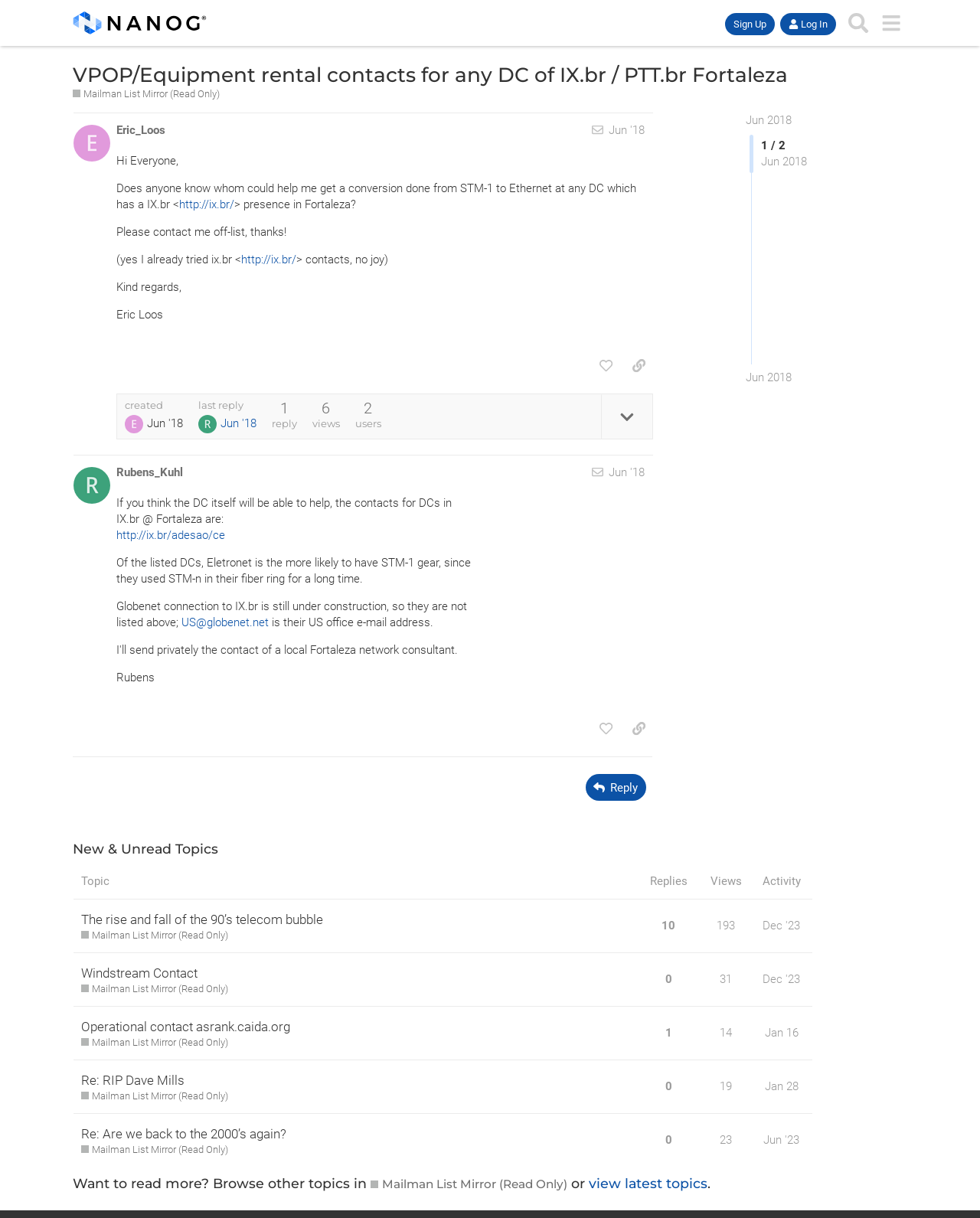Find the bounding box coordinates for the element that must be clicked to complete the instruction: "Search". The coordinates should be four float numbers between 0 and 1, indicated as [left, top, right, bottom].

[0.859, 0.005, 0.892, 0.032]